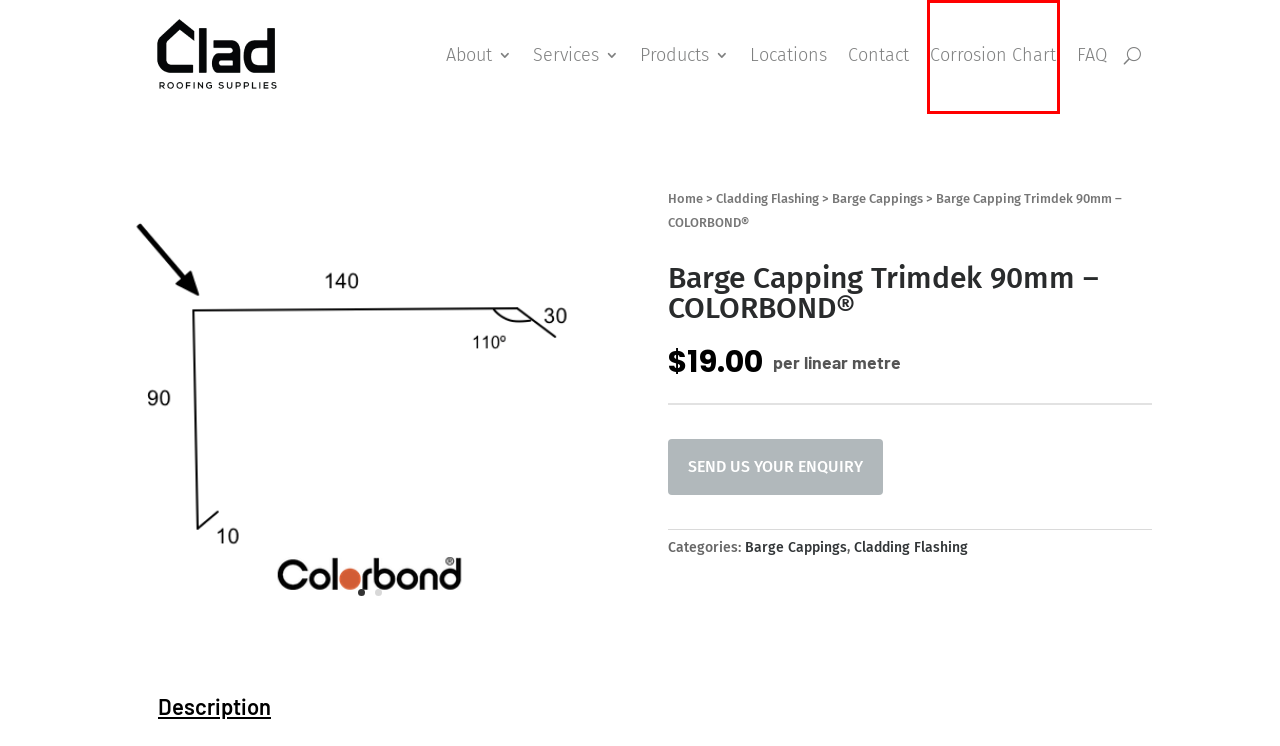Assess the screenshot of a webpage with a red bounding box and determine which webpage description most accurately matches the new page after clicking the element within the red box. Here are the options:
A. FAQ - Clad Roofing Supplies
B. Our Services - Clad Roofing Supplies
C. Contact Us - Clad Roofing Supplies
D. Corrosion Chart - Clad Roofing Supplies
E. Locations - Clad Roofing Supplies
F. Barge Cappings Archives - Clad Roofing Supplies
G. Shop Cladding Flashing Australia - Clad Roofing Supplies
H. Roofing Supplies & Cladding Services - Clad Roofing Supplies

D